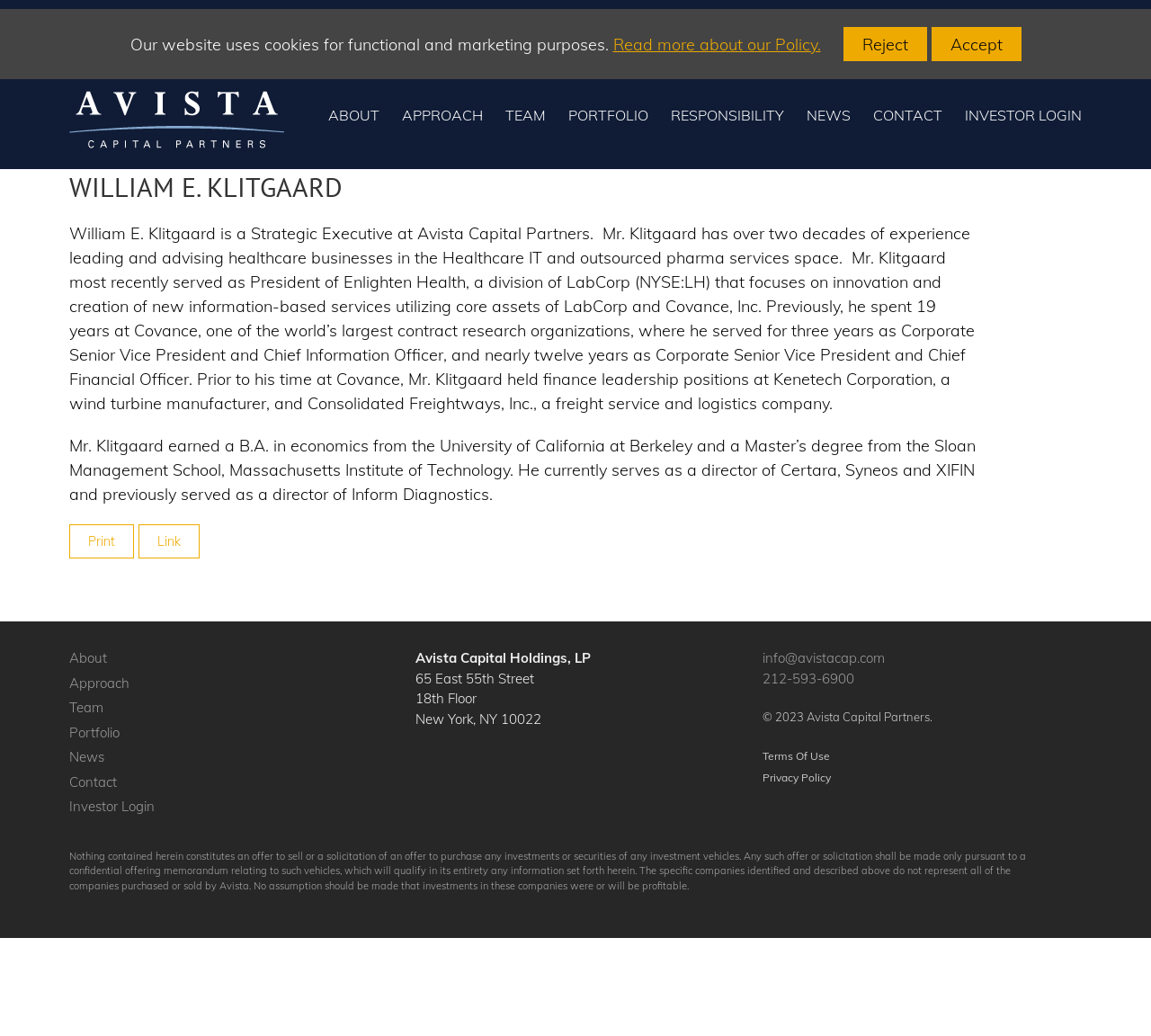Please identify the bounding box coordinates of the clickable area that will allow you to execute the instruction: "Contact Avista Capital Partners".

[0.759, 0.101, 0.819, 0.122]